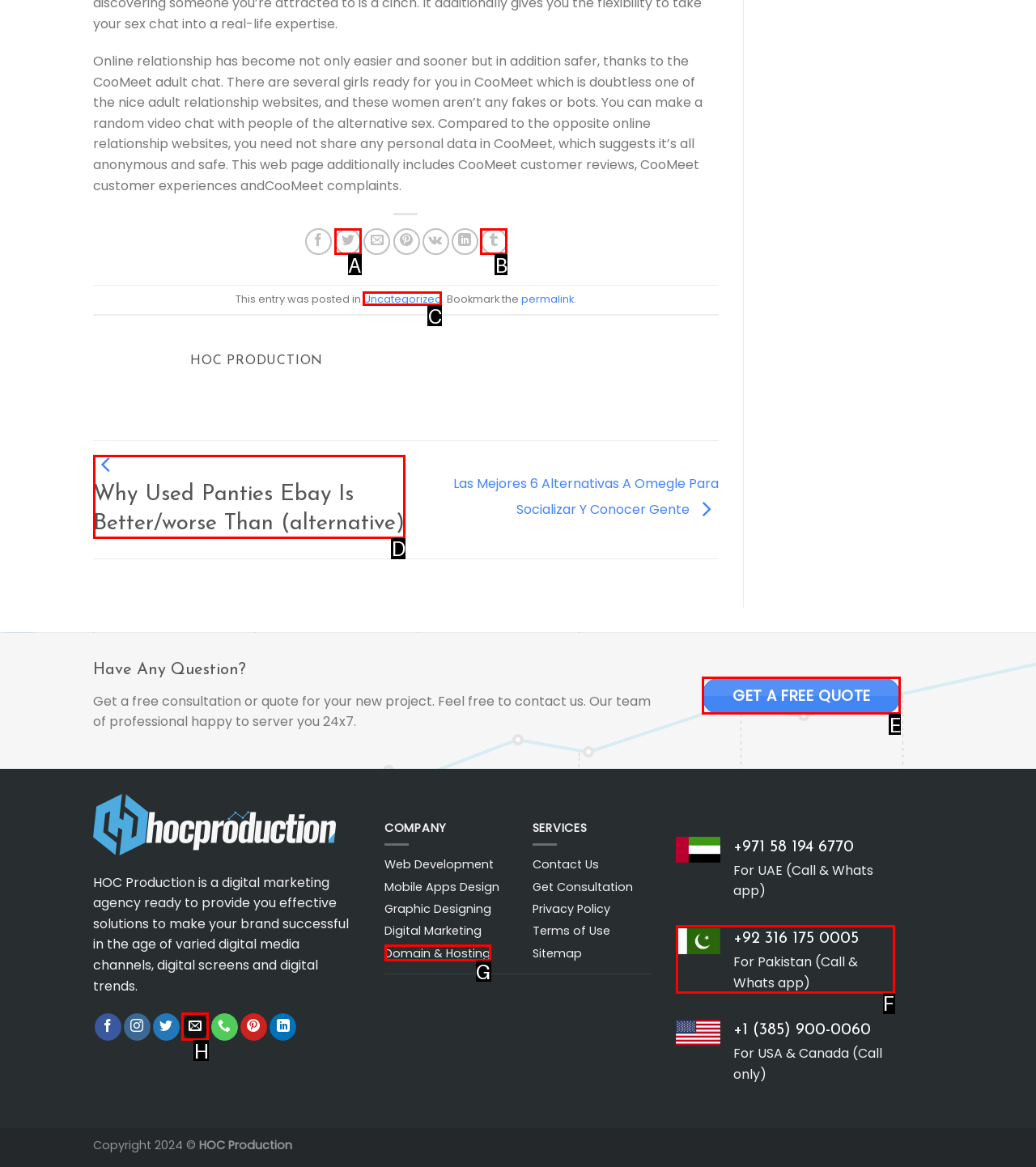Select the letter that corresponds to the description: Member Pages. Provide your answer using the option's letter.

None